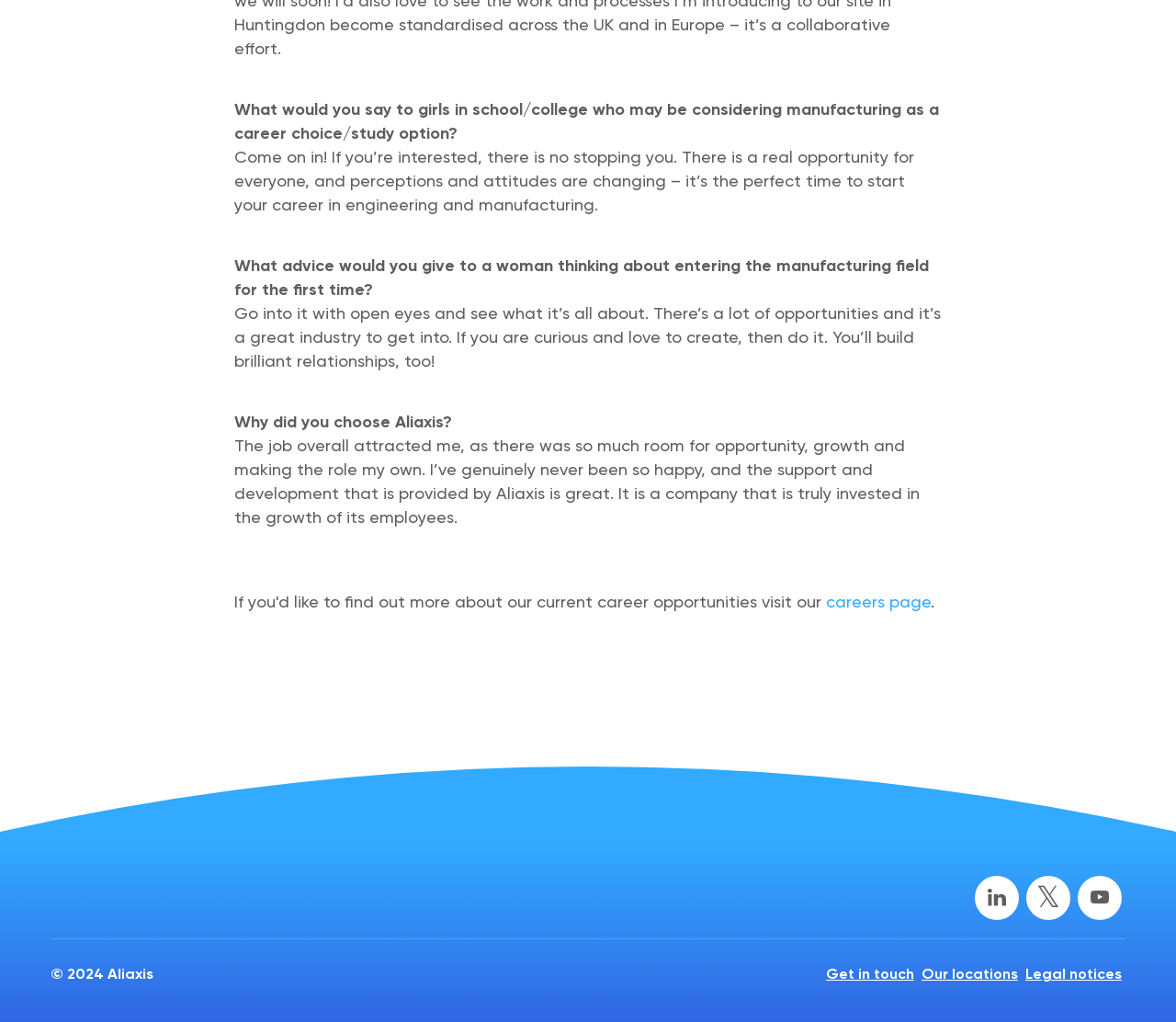What is the topic of the main content on the webpage?
Please give a detailed and elaborate explanation in response to the question.

The main content on the webpage appears to be a Q&A session, where someone is providing career advice to girls in school/college who may be considering manufacturing as a career choice. The questions and answers are related to this topic.